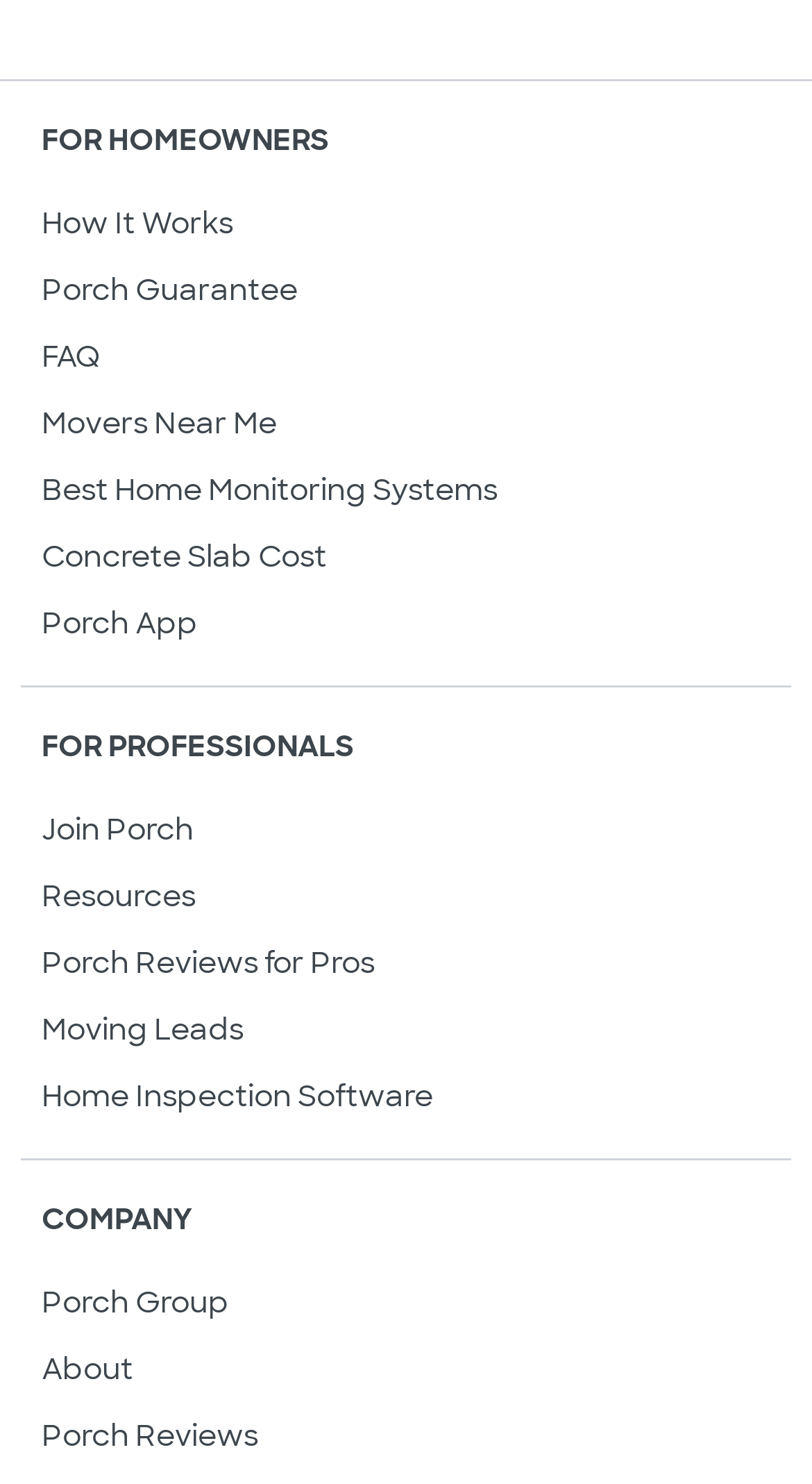Please locate the bounding box coordinates of the element that needs to be clicked to achieve the following instruction: "Join porch as a professional". The coordinates should be four float numbers between 0 and 1, i.e., [left, top, right, bottom].

[0.051, 0.546, 0.238, 0.571]